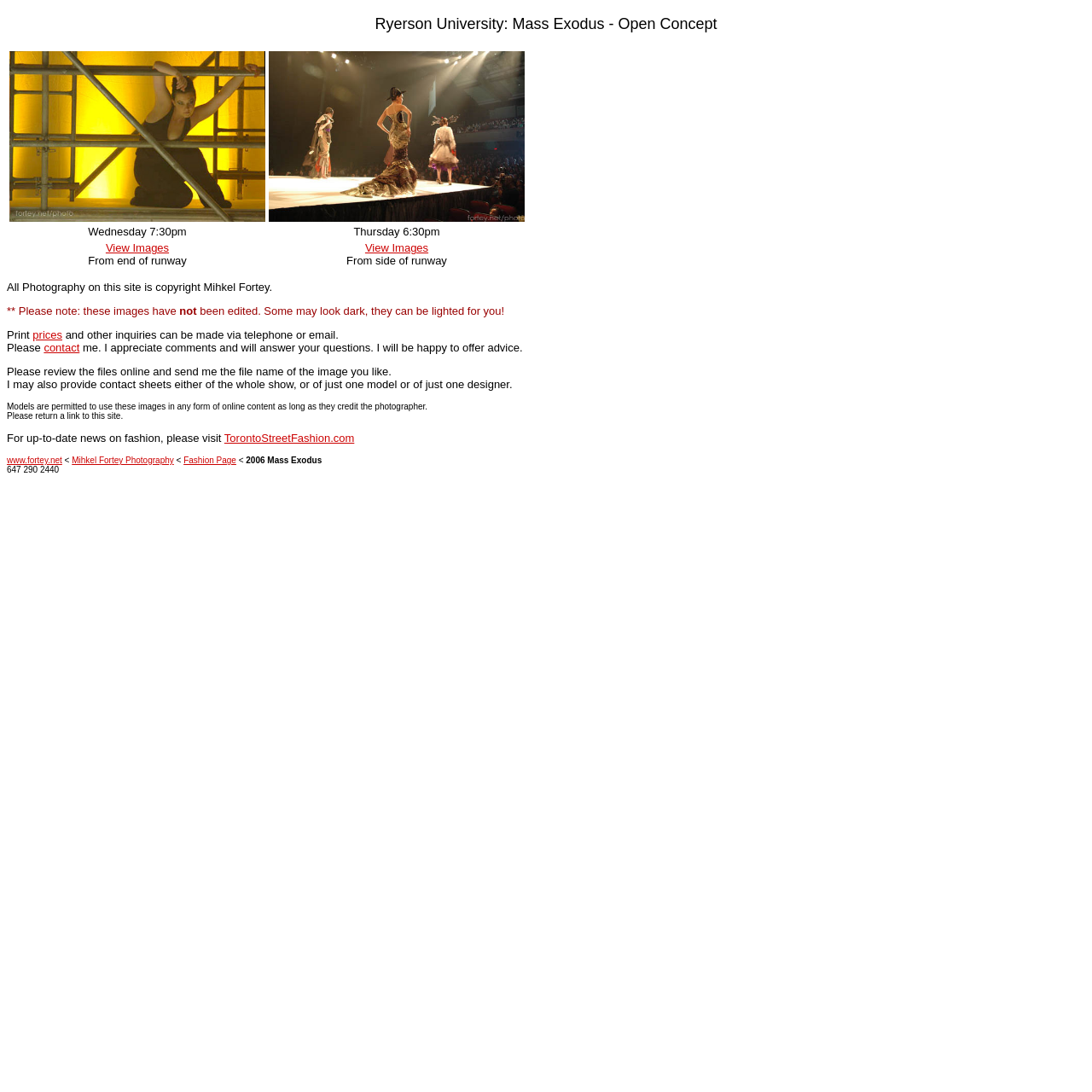Specify the bounding box coordinates of the area that needs to be clicked to achieve the following instruction: "copy a link to this post to clipboard".

None